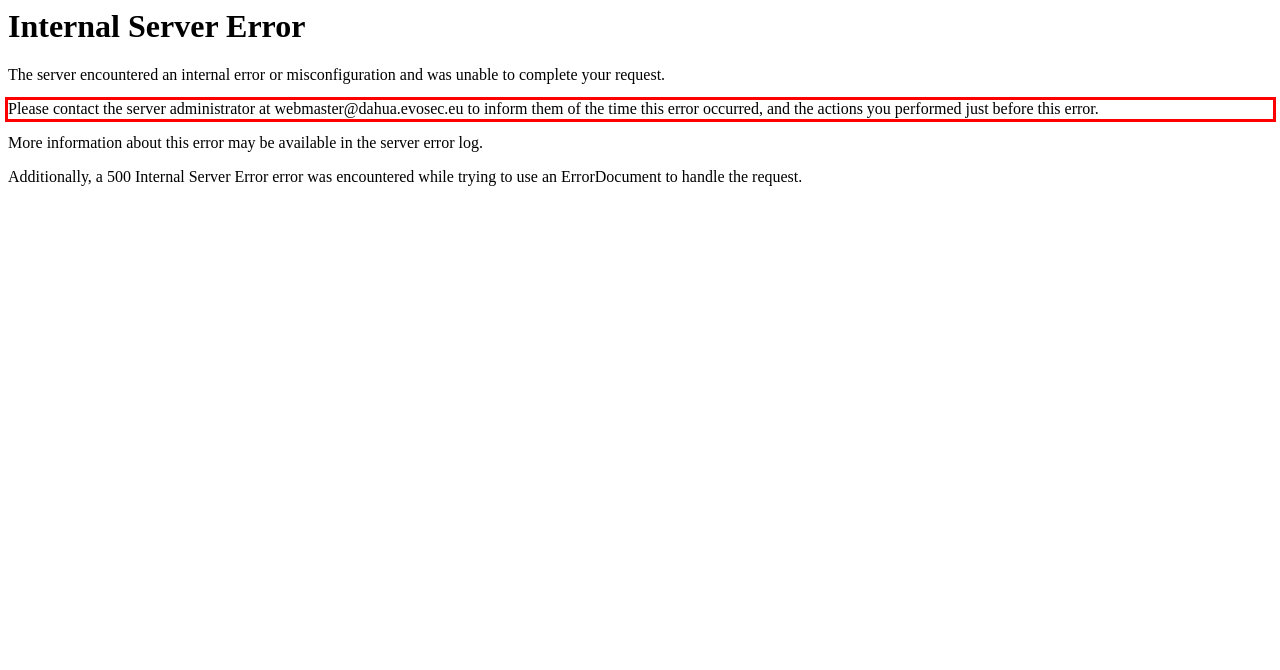Review the screenshot of the webpage and recognize the text inside the red rectangle bounding box. Provide the extracted text content.

Please contact the server administrator at webmaster@dahua.evosec.eu to inform them of the time this error occurred, and the actions you performed just before this error.